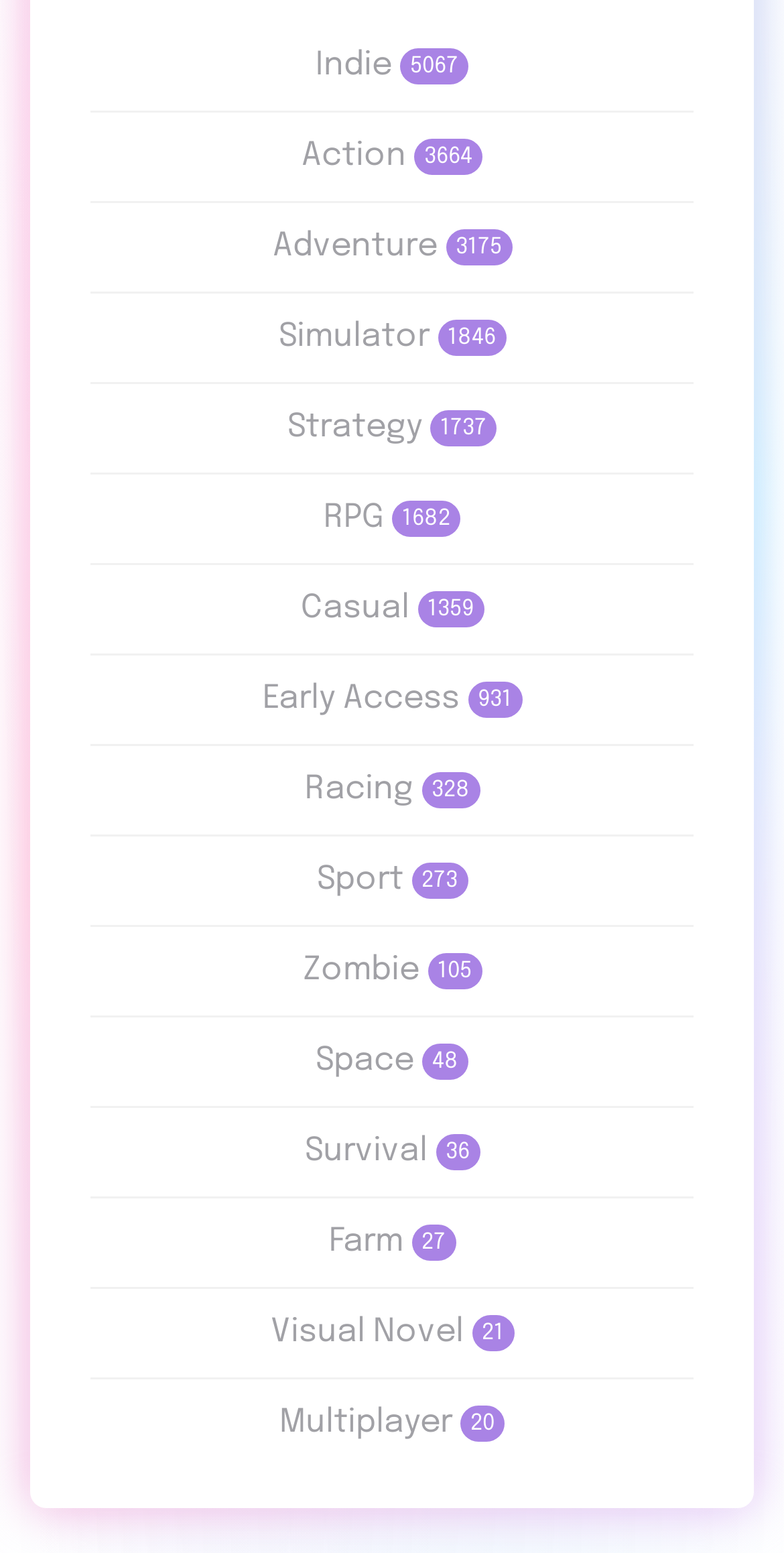Please determine the bounding box coordinates of the element's region to click for the following instruction: "Browse Indie games".

[0.403, 0.031, 0.597, 0.053]